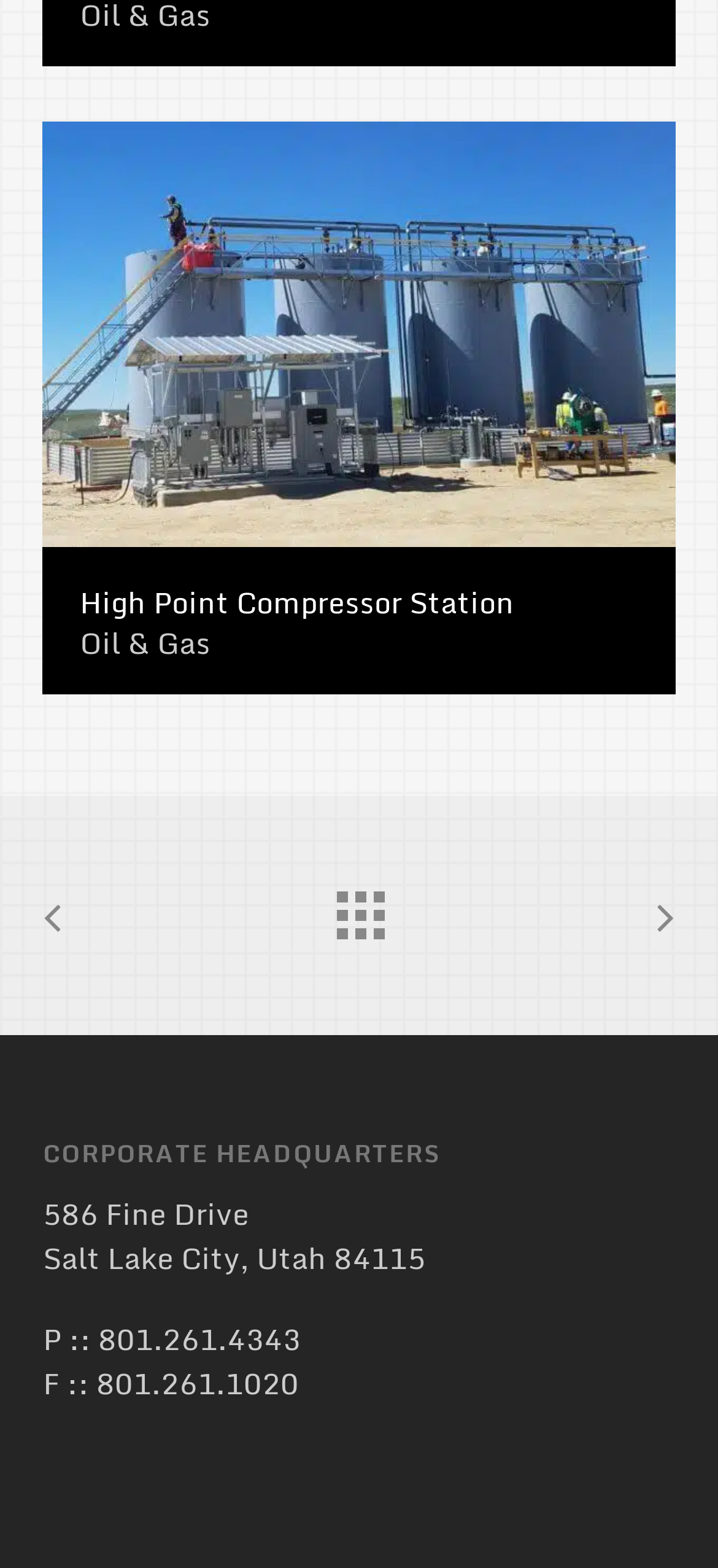What is the position of the image on the webpage?
Answer with a single word or phrase by referring to the visual content.

Top-left